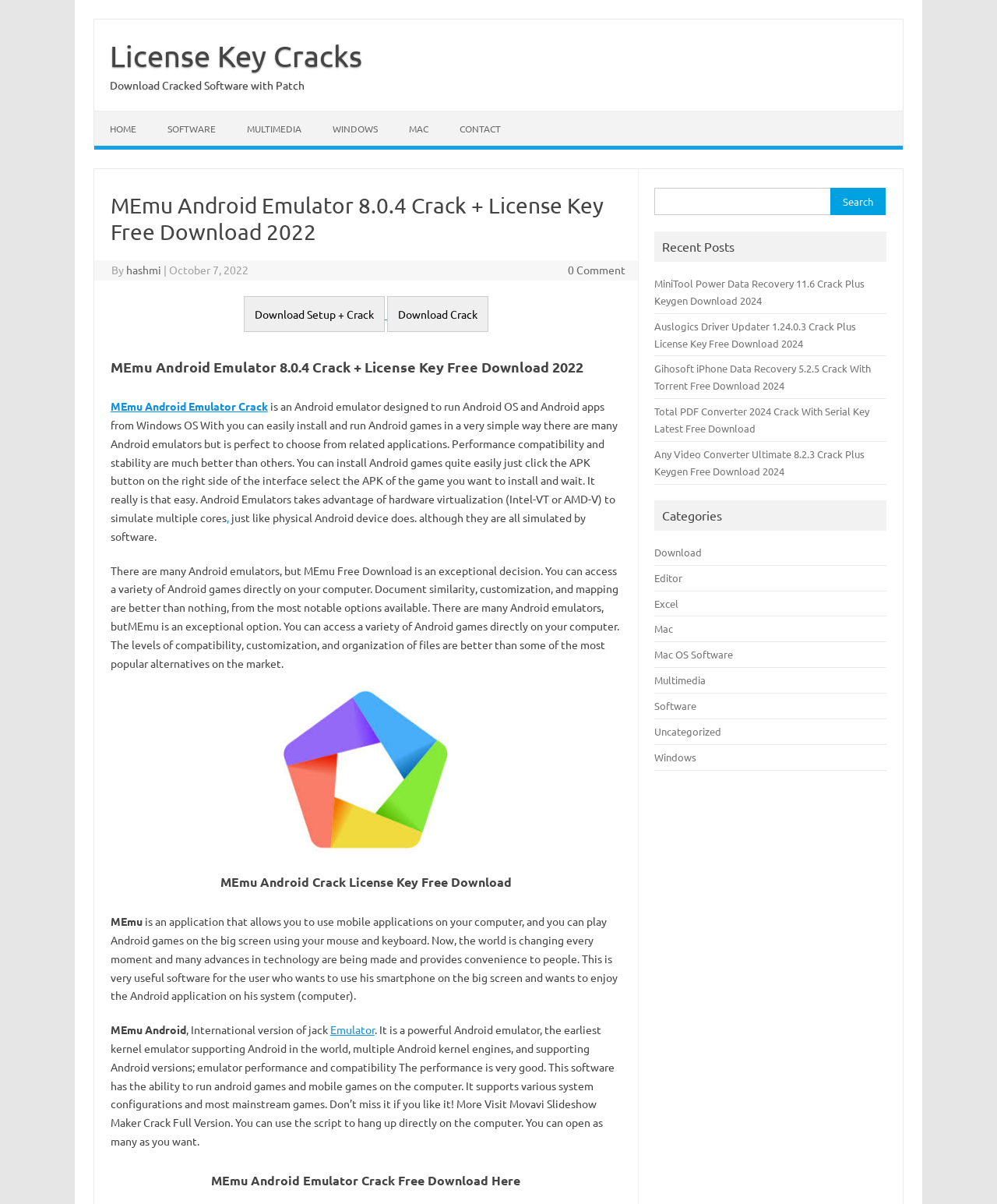Please extract the primary headline from the webpage.

MEmu Android Emulator 8.0.4 Crack + License Key Free Download 2022